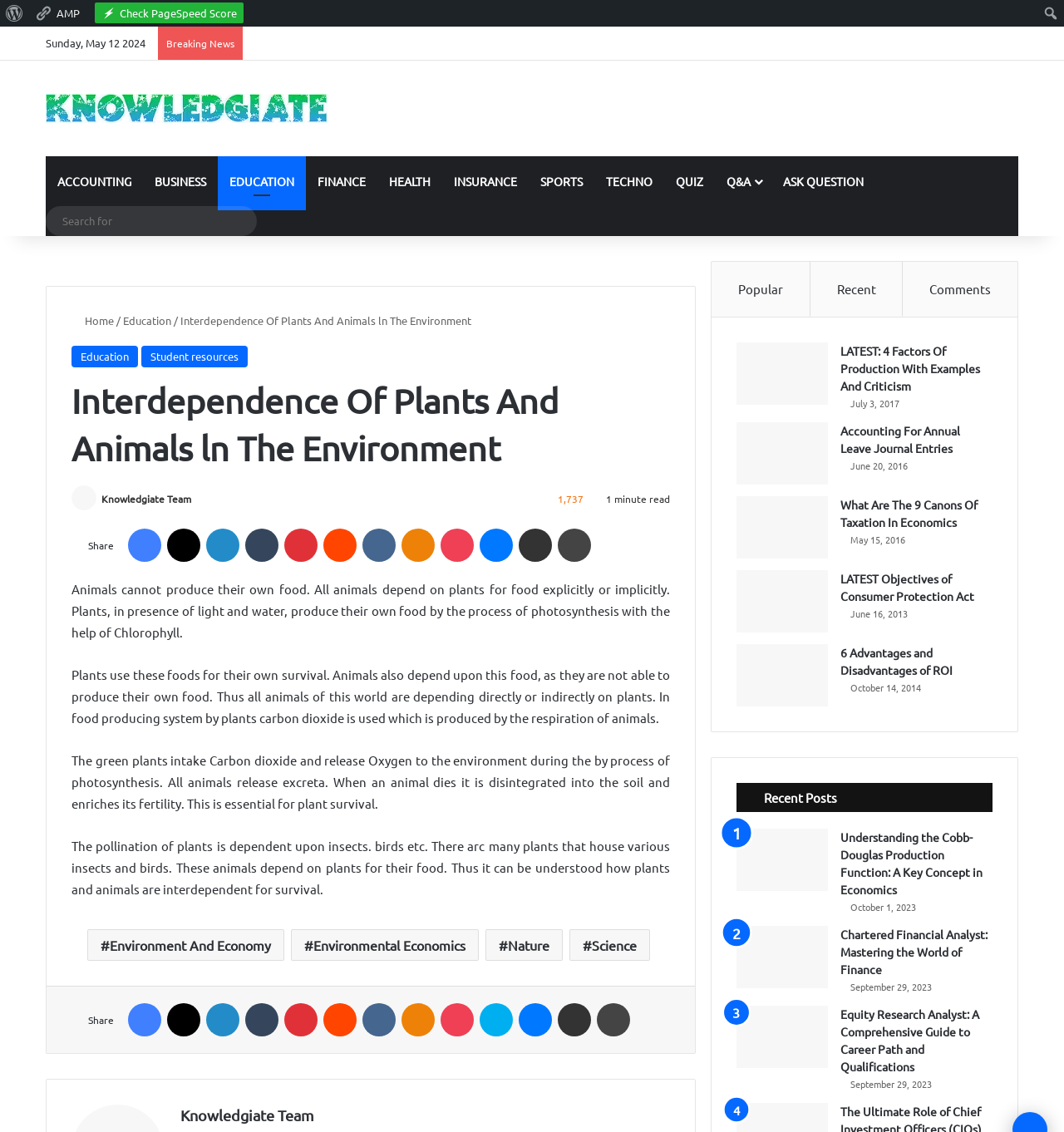What is the role of insects and birds in plant survival?
Please use the visual content to give a single word or phrase answer.

Pollination